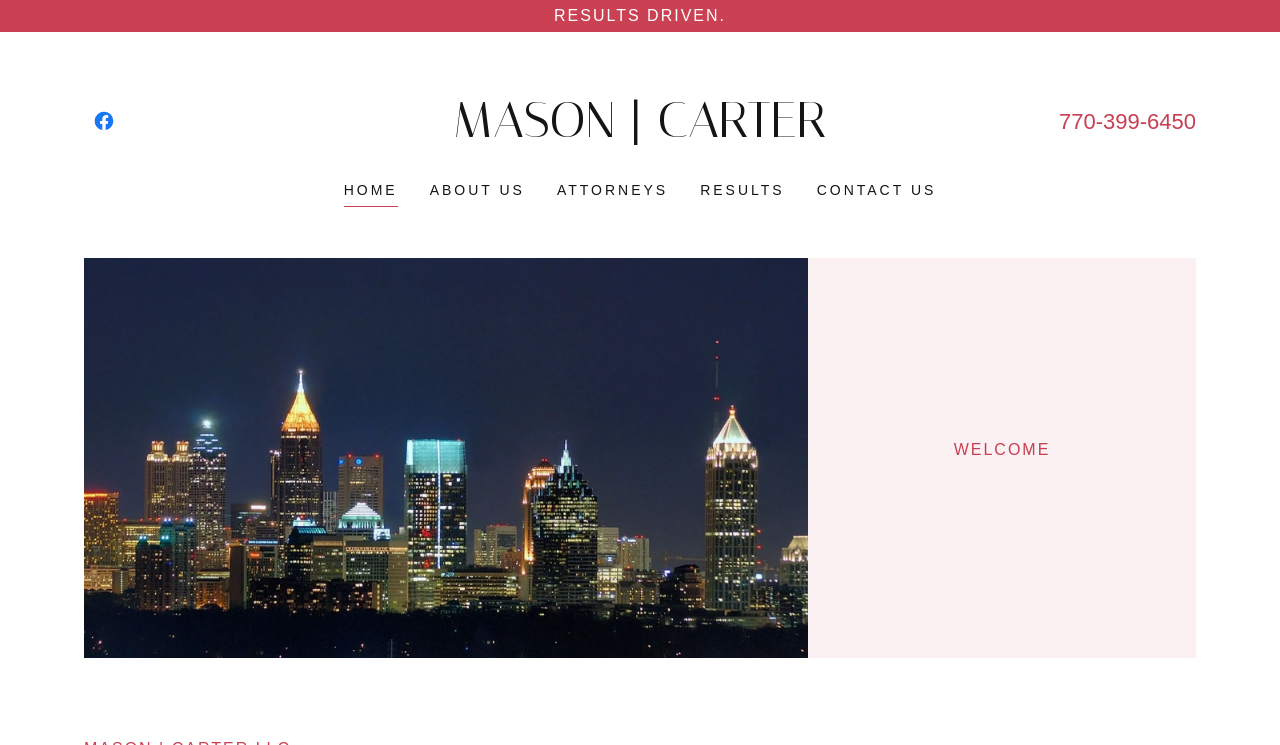Locate the bounding box coordinates of the element that should be clicked to fulfill the instruction: "Call 770-399-6450".

[0.827, 0.146, 0.934, 0.179]